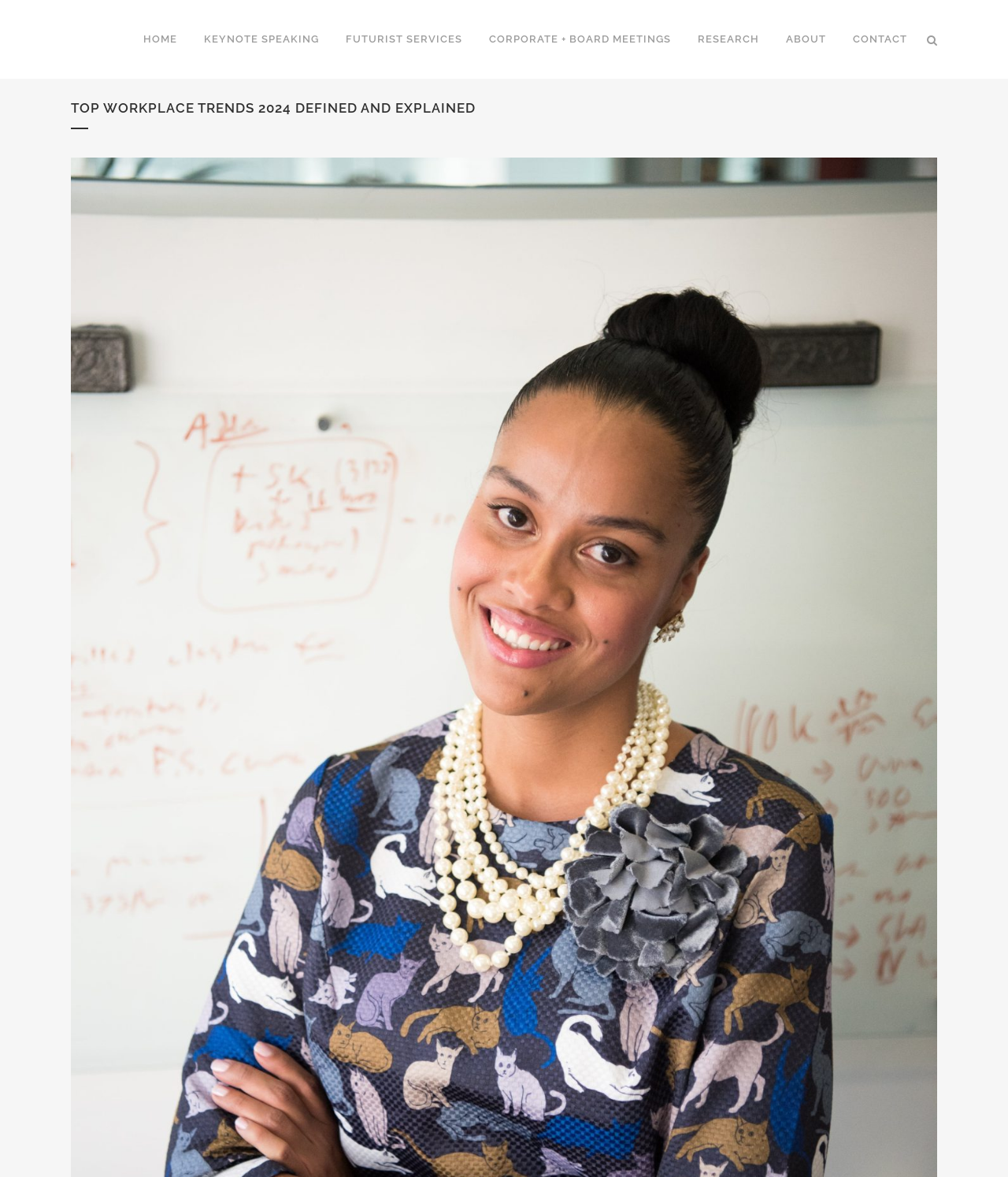Please determine the bounding box of the UI element that matches this description: Home. The coordinates should be given as (top-left x, top-left y, bottom-right x, bottom-right y), with all values between 0 and 1.

[0.129, 0.0, 0.189, 0.067]